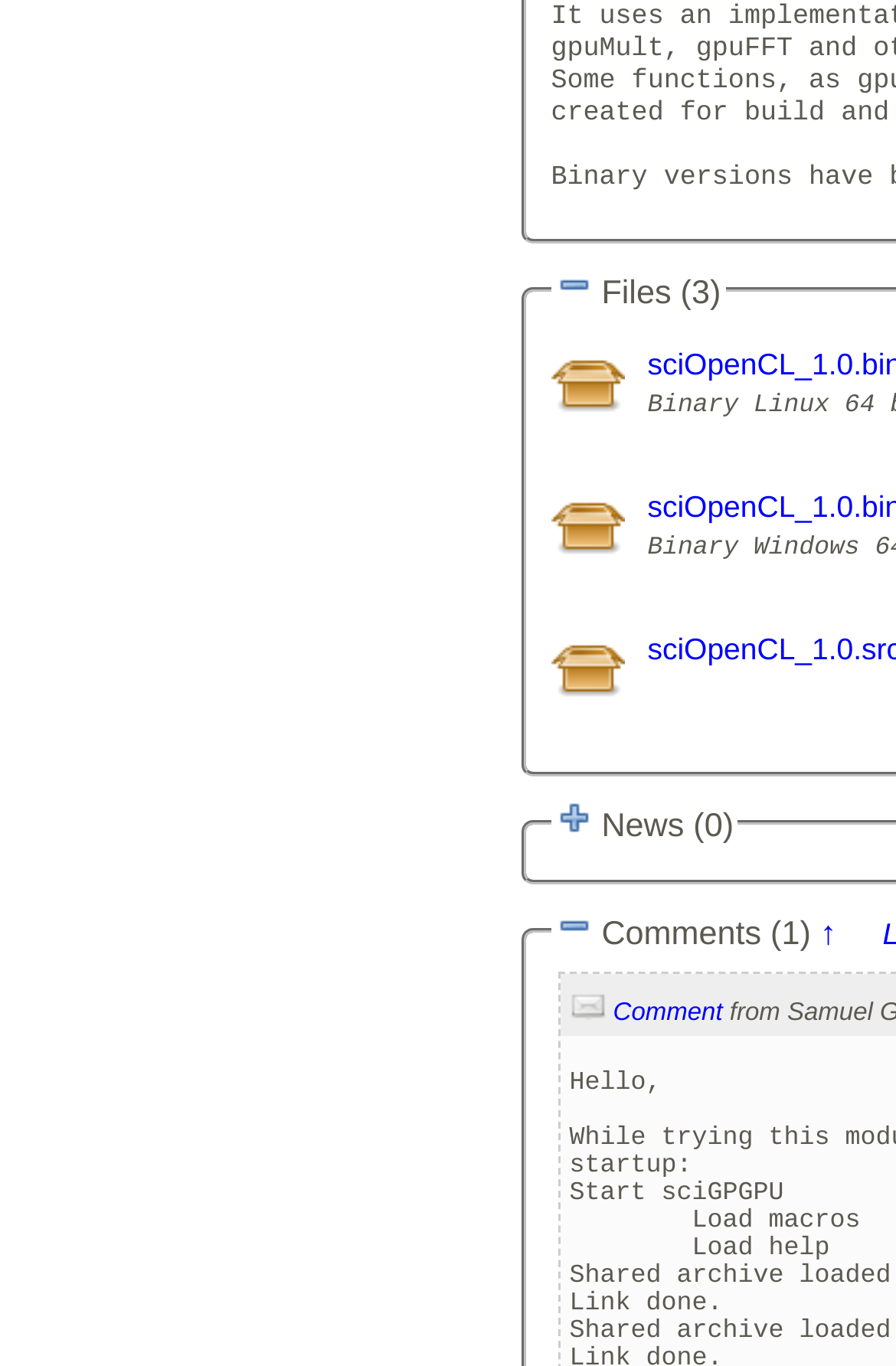How many static text elements are on the webpage?
Please provide a single word or phrase as your answer based on the screenshot.

4